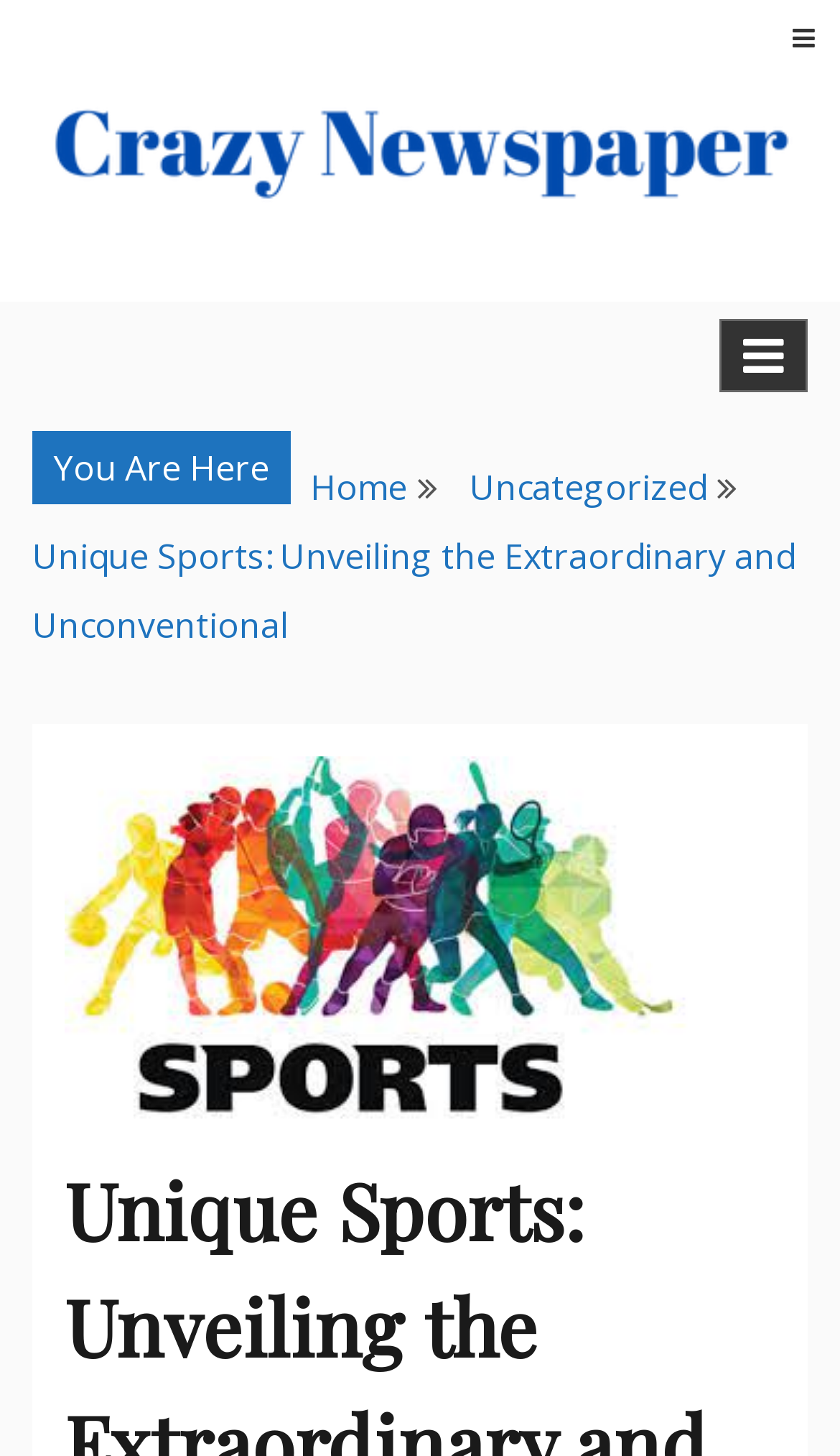Produce an elaborate caption capturing the essence of the webpage.

The webpage is about "unique sport" and has a prominent link to "Crazy Newspaper" at the top left, accompanied by an image with the same name. Below this link, there is a brief text "All about the news". 

On the top right, there are two buttons with an icon '\uf0c9', one of which is focused. 

The main content area is divided into two sections. On the left, there is a navigation menu labeled "Breadcrumbs" with three links: "Home", "Uncategorized", and a longer link titled "Unique Sports: Unveiling the Extraordinary and Unconventional". 

On the right side of the navigation menu, there is a static text "You Are Here" and a primary menu button that, when expanded, controls the primary menu. 

Below the navigation menu, there is a large image titled "Sports" that takes up most of the bottom half of the page.